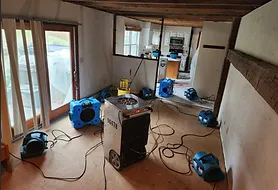Offer an in-depth caption for the image.

The image depicts a water damage restoration scene inside a room that appears to be undergoing restoration work. Various blue air movers are strategically placed around the space, indicating an active drying process following water damage. In the center, there is a dehumidifier working alongside the air movers, essential for reducing moisture levels in the environment. The room features a rustic charm, with wooden beams along the ceiling and large windows in the background allowing for natural light to filter in. Visible on the left, stacks of materials suggest ongoing renovation efforts, underscoring the commitment to restoring the space effectively. Overall, the scene conveys professionalism and the importance of thorough restoration services in maintaining a safe and healthy living environment.